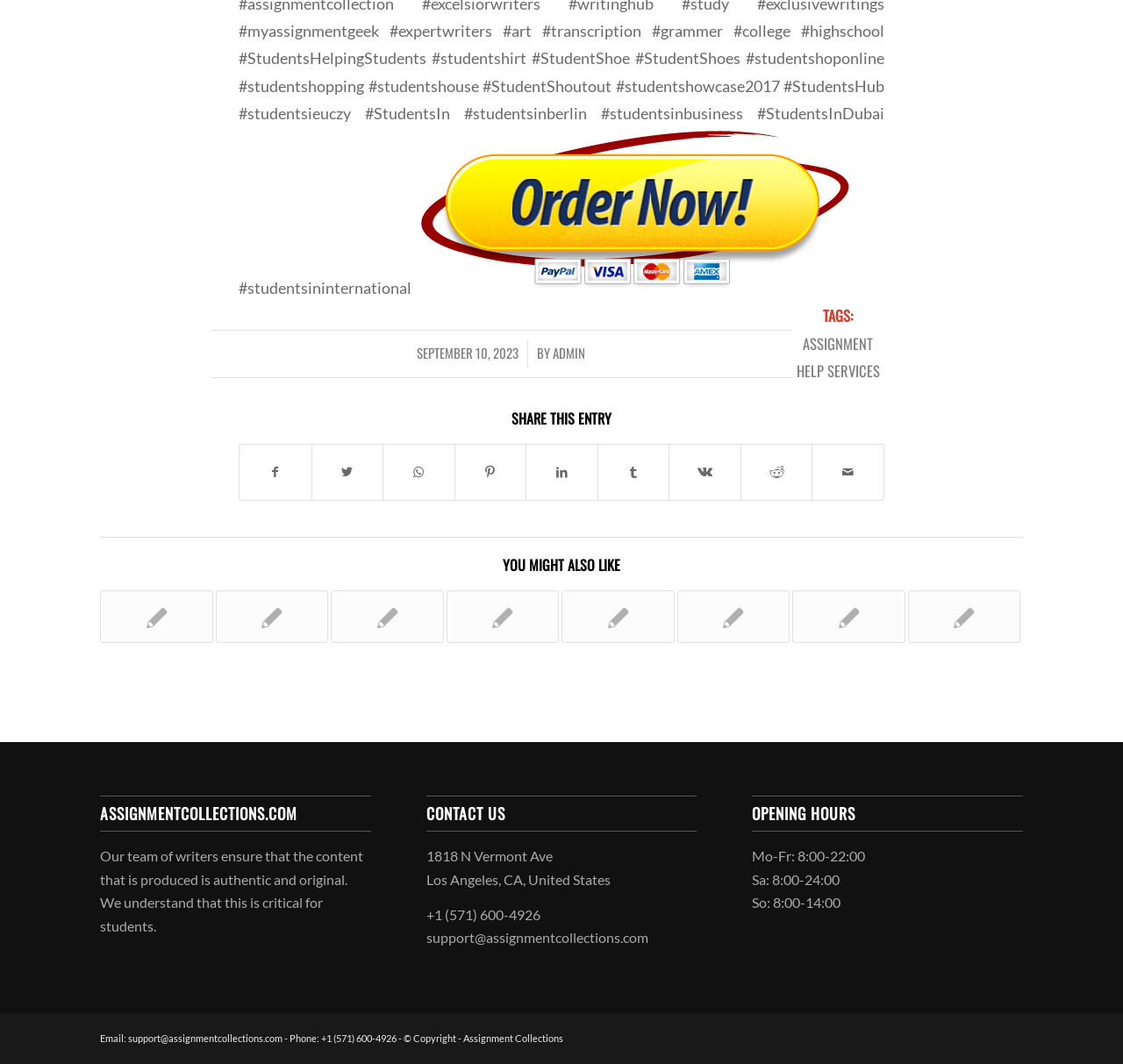Locate the bounding box coordinates of the clickable part needed for the task: "Share on Facebook".

[0.213, 0.418, 0.277, 0.469]